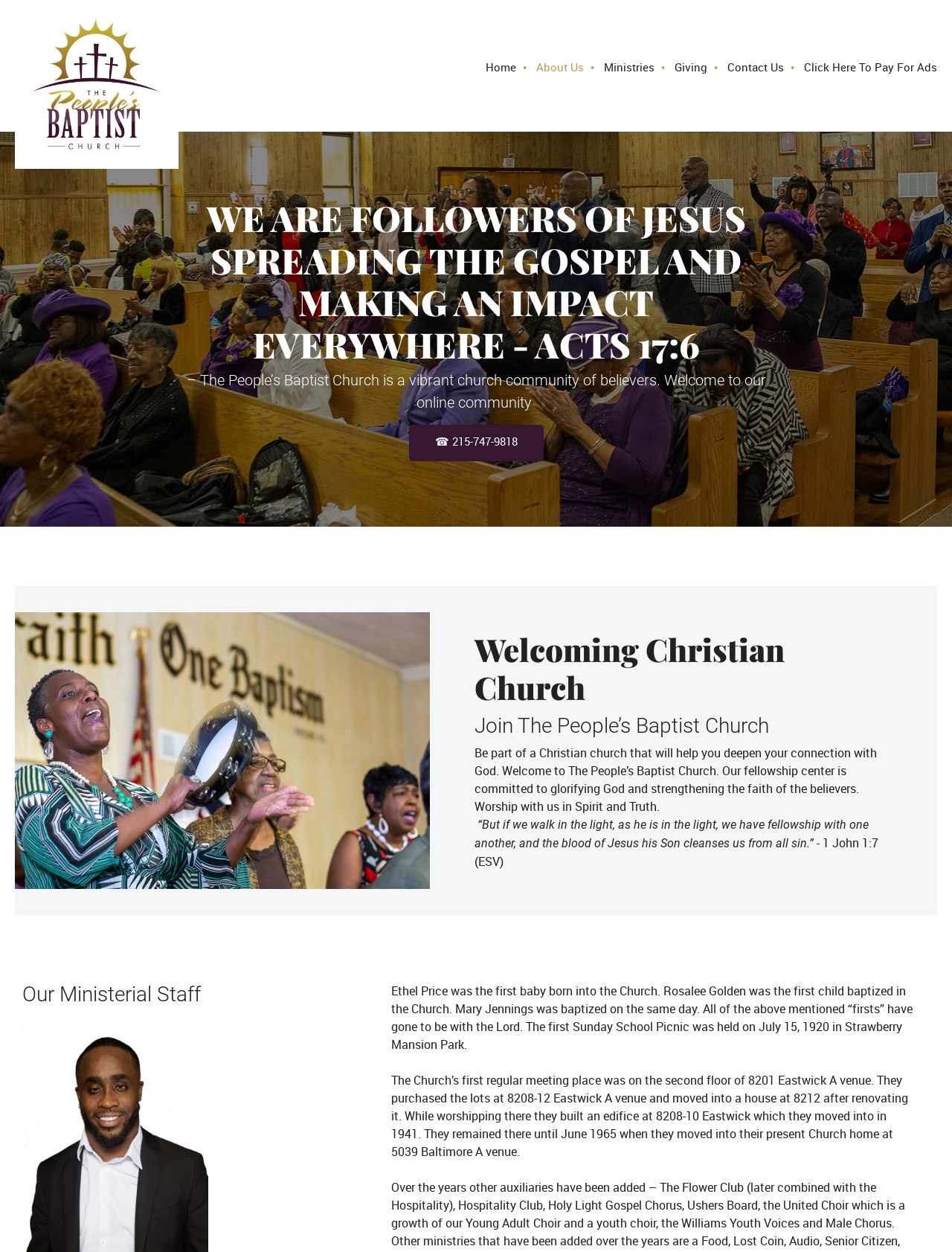What is the phone number of the church?
Answer the question with a single word or phrase derived from the image.

215-747-9818